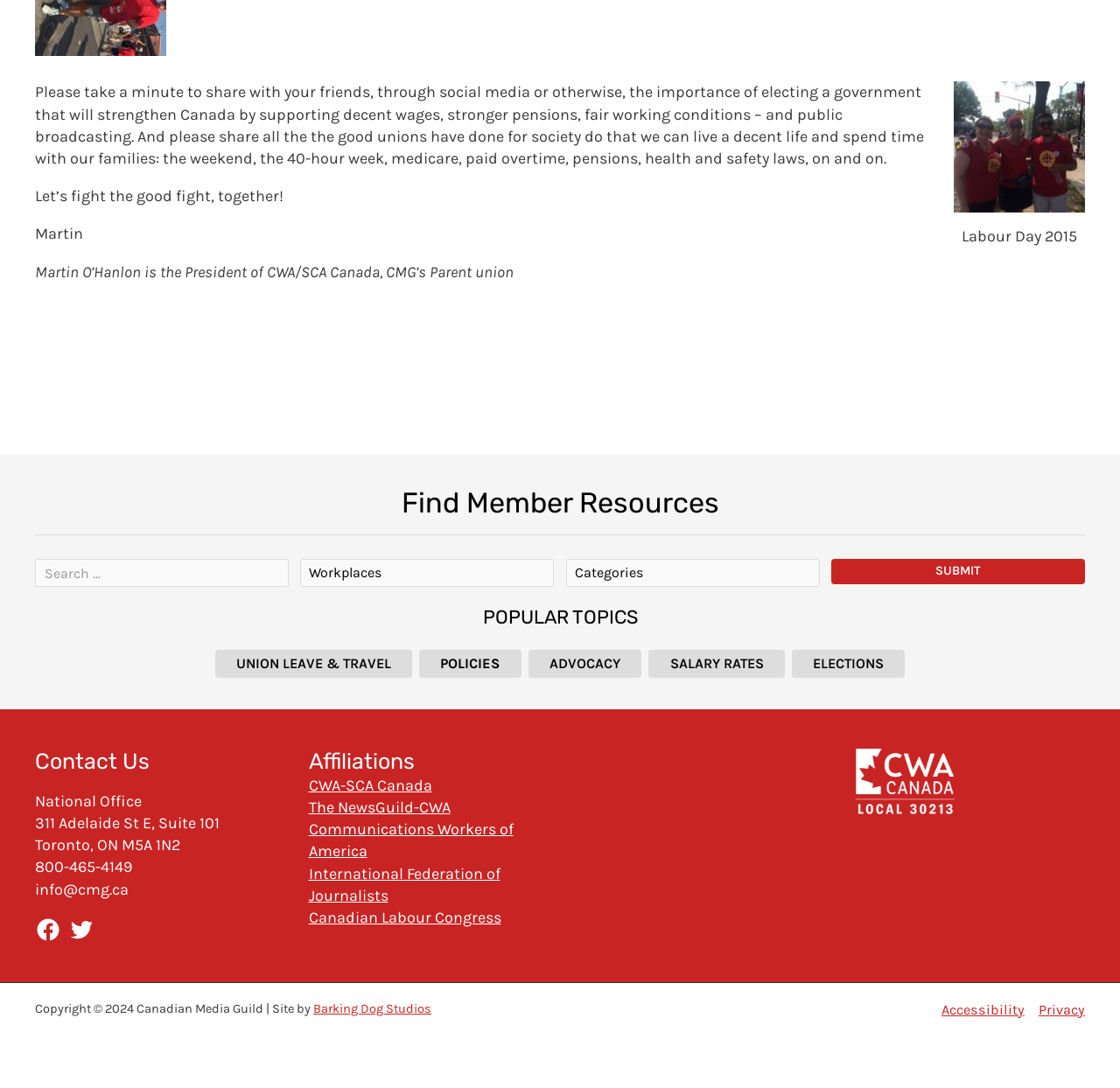Pinpoint the bounding box coordinates of the element that must be clicked to accomplish the following instruction: "Learn about union leave and travel". The coordinates should be in the format of four float numbers between 0 and 1, i.e., [left, top, right, bottom].

[0.192, 0.597, 0.368, 0.623]